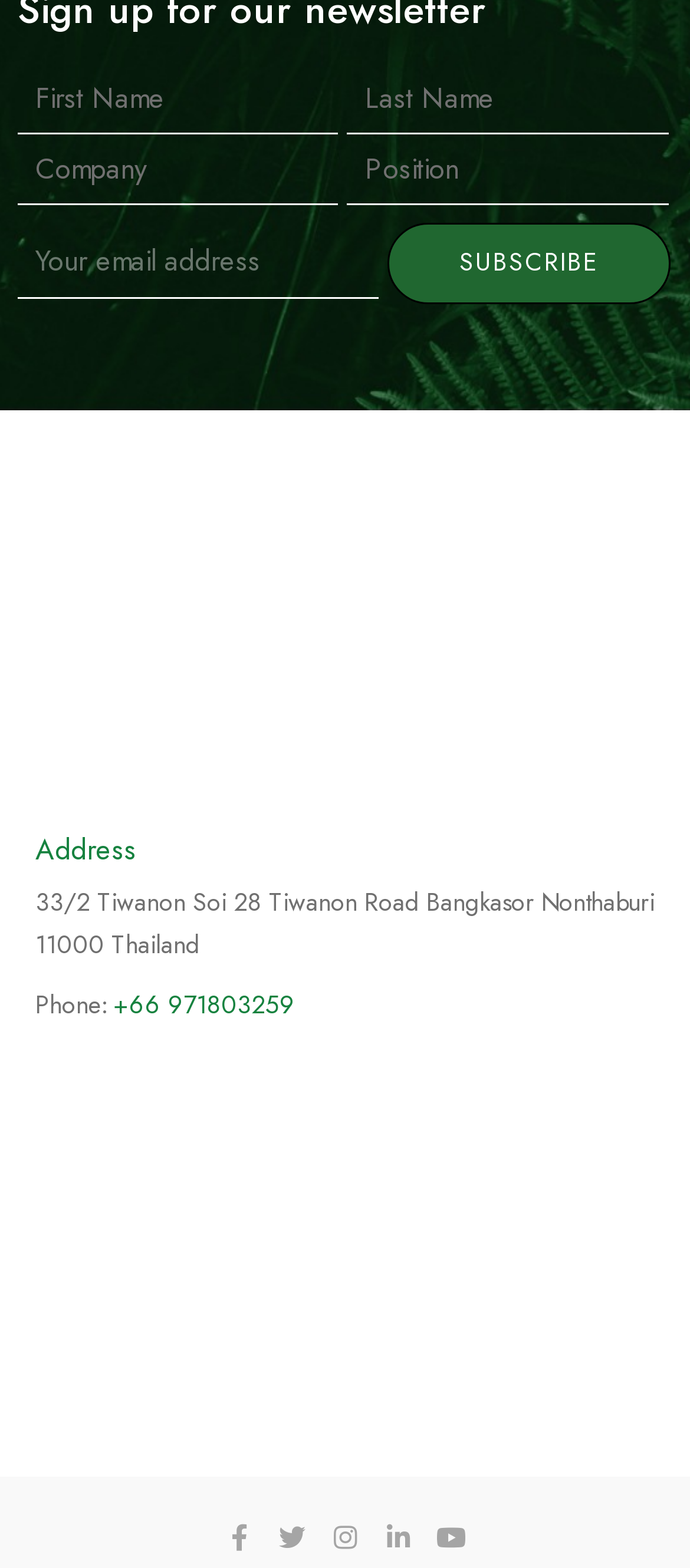Identify the bounding box coordinates necessary to click and complete the given instruction: "Enter first name".

[0.026, 0.041, 0.491, 0.086]